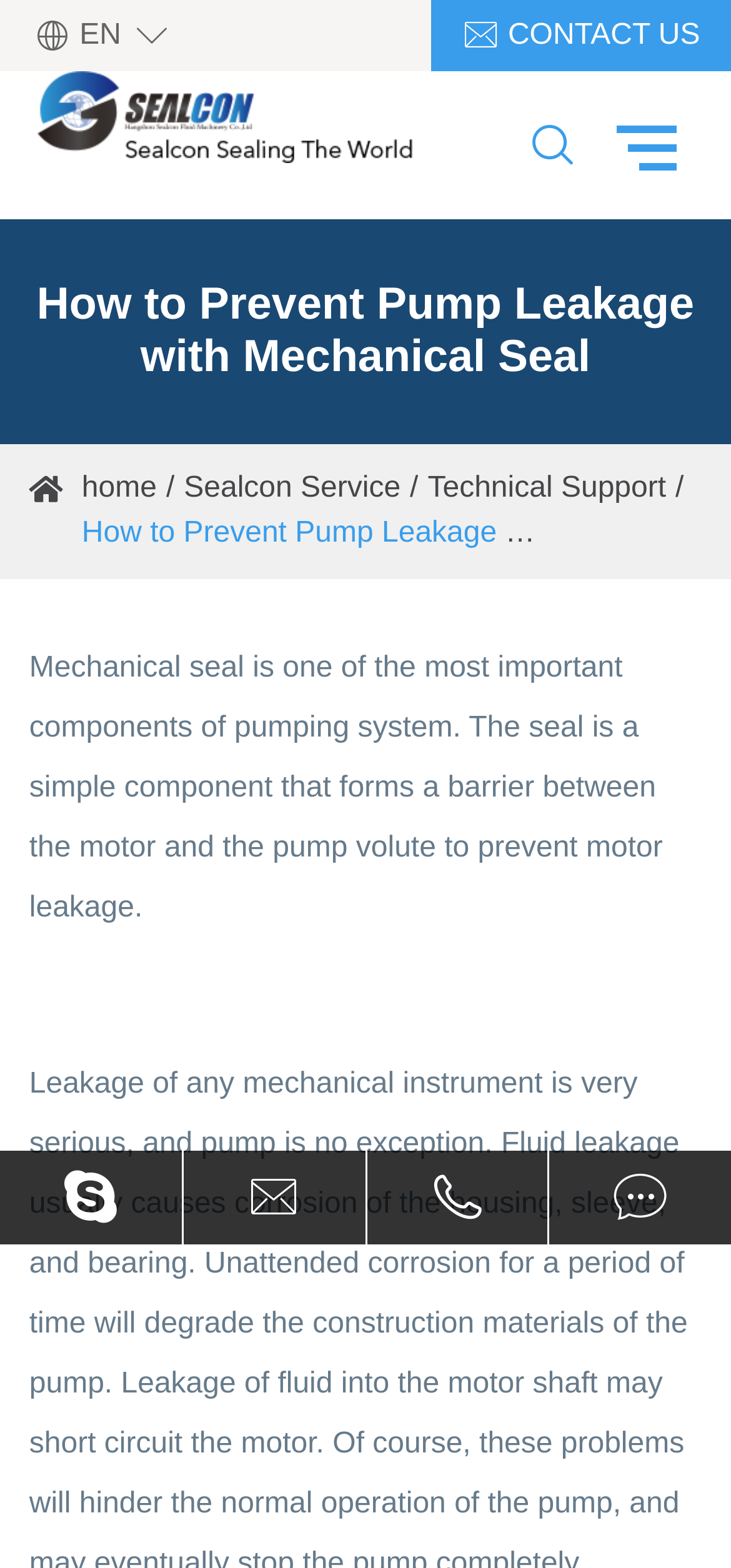How many links are in the top navigation bar?
Respond to the question with a well-detailed and thorough answer.

I counted the links in the top navigation bar by looking at the elements on the webpage, and I found four links: 'home', 'Sealcon Service', 'Technical Support', and 'CONTACT US'.